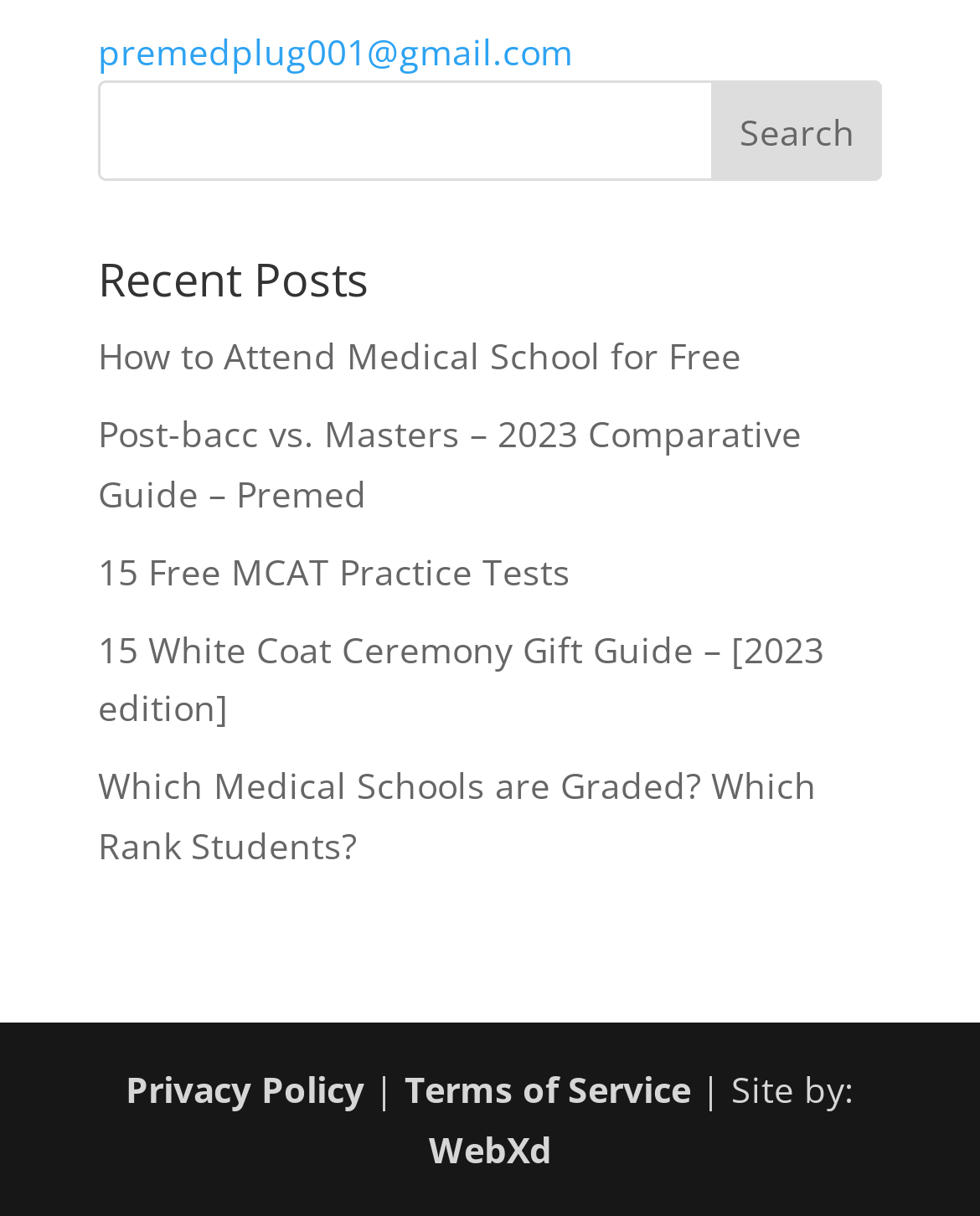How many links are under 'Recent Posts'?
Provide a well-explained and detailed answer to the question.

The links under 'Recent Posts' are 'How to Attend Medical School for Free', 'Post-bacc vs. Masters – 2023 Comparative Guide – Premed', '15 Free MCAT Practice Tests', '15 White Coat Ceremony Gift Guide – [2023 edition]', and 'Which Medical Schools are Graded? Which Rank Students?'. There are 5 links in total.